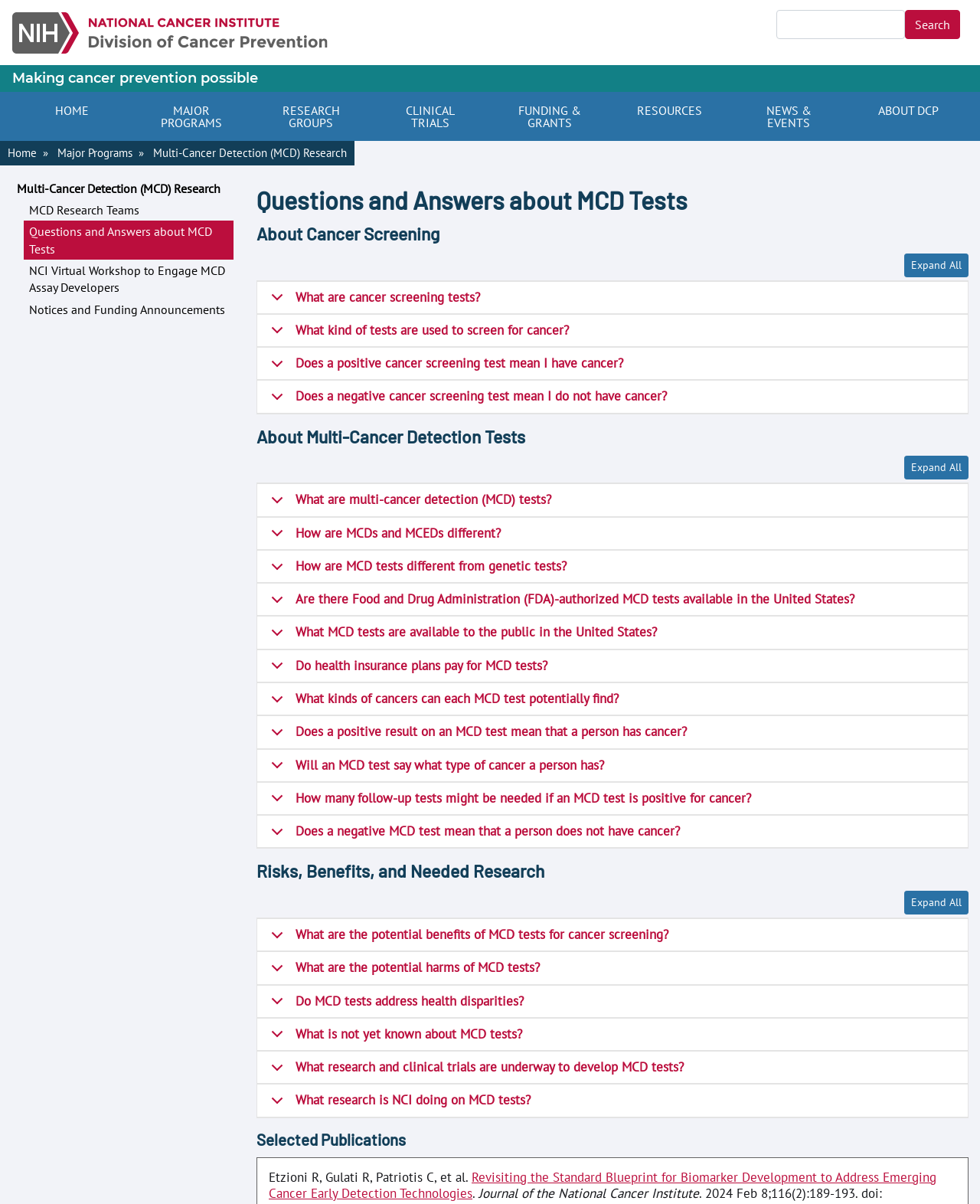Using the elements shown in the image, answer the question comprehensively: What is the purpose of cancer screening tests?

According to the webpage, cancer screening tests are used to check for cancer or signs of cancer risk before a person has any symptoms. This is the main purpose of these tests, as stated in the 'About Cancer Screening' section.